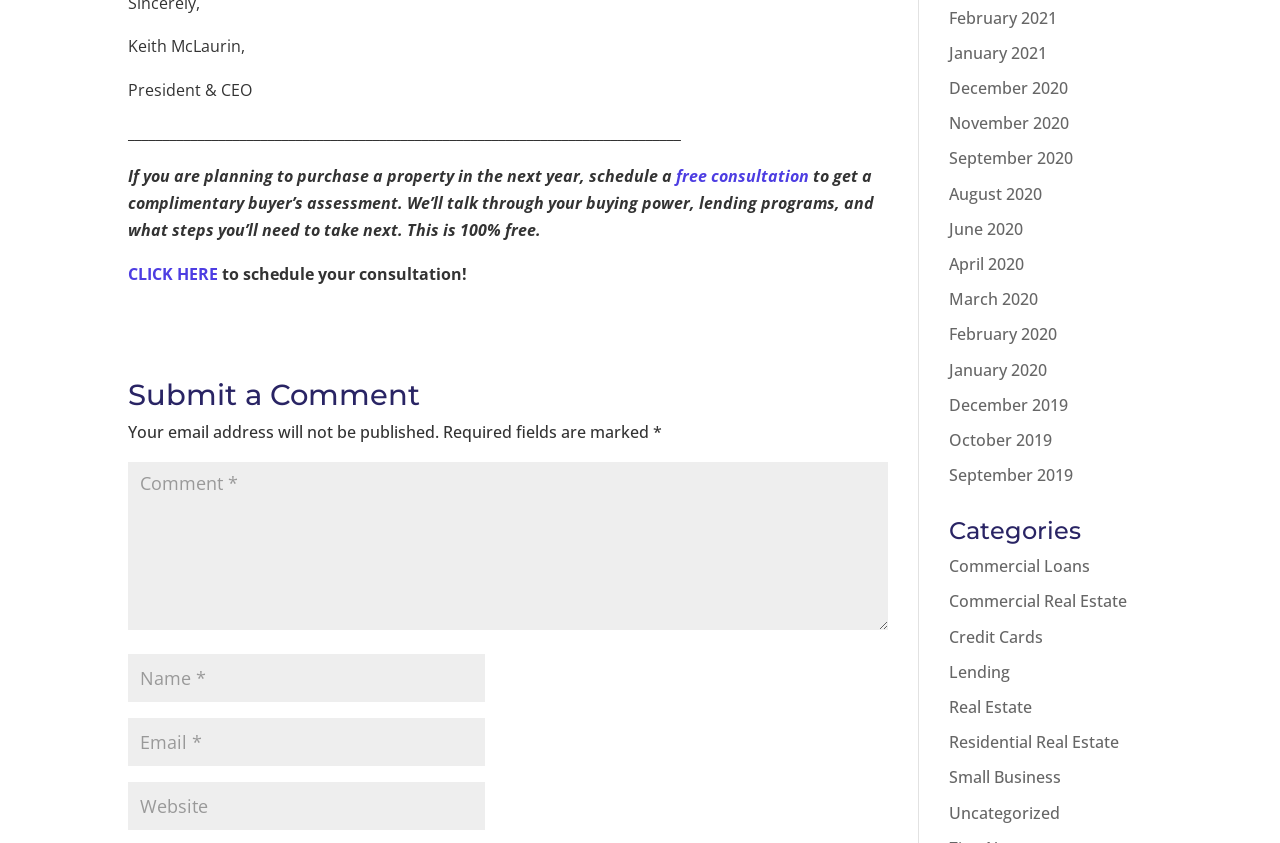Answer in one word or a short phrase: 
What is the category of the link 'Commercial Loans'?

Lending